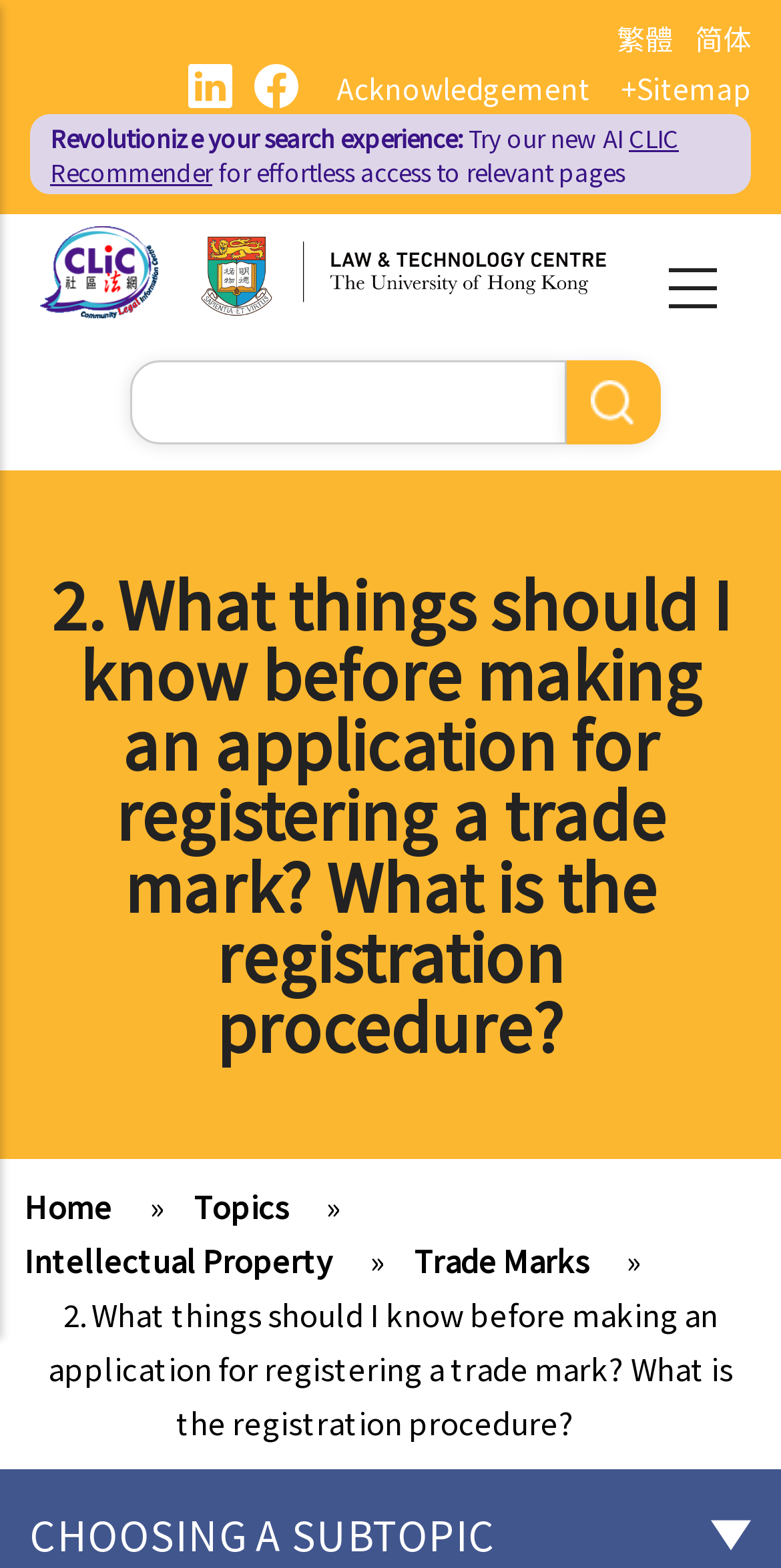Pinpoint the bounding box coordinates of the element you need to click to execute the following instruction: "Go to home page". The bounding box should be represented by four float numbers between 0 and 1, in the format [left, top, right, bottom].

[0.031, 0.755, 0.182, 0.782]